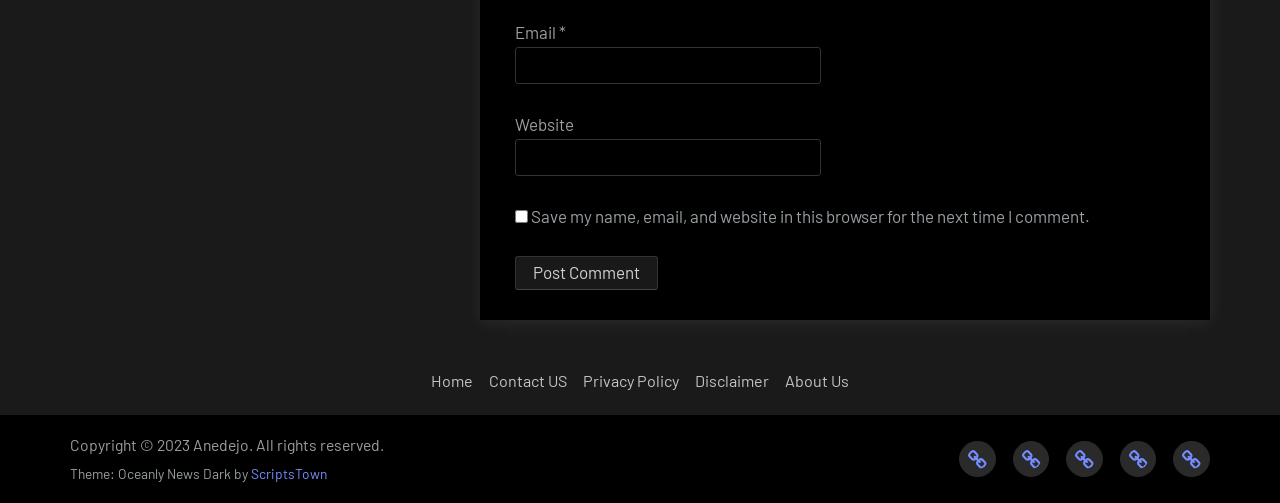Can you identify the bounding box coordinates of the clickable region needed to carry out this instruction: 'Enter email address'? The coordinates should be four float numbers within the range of 0 to 1, stated as [left, top, right, bottom].

[0.402, 0.093, 0.641, 0.167]